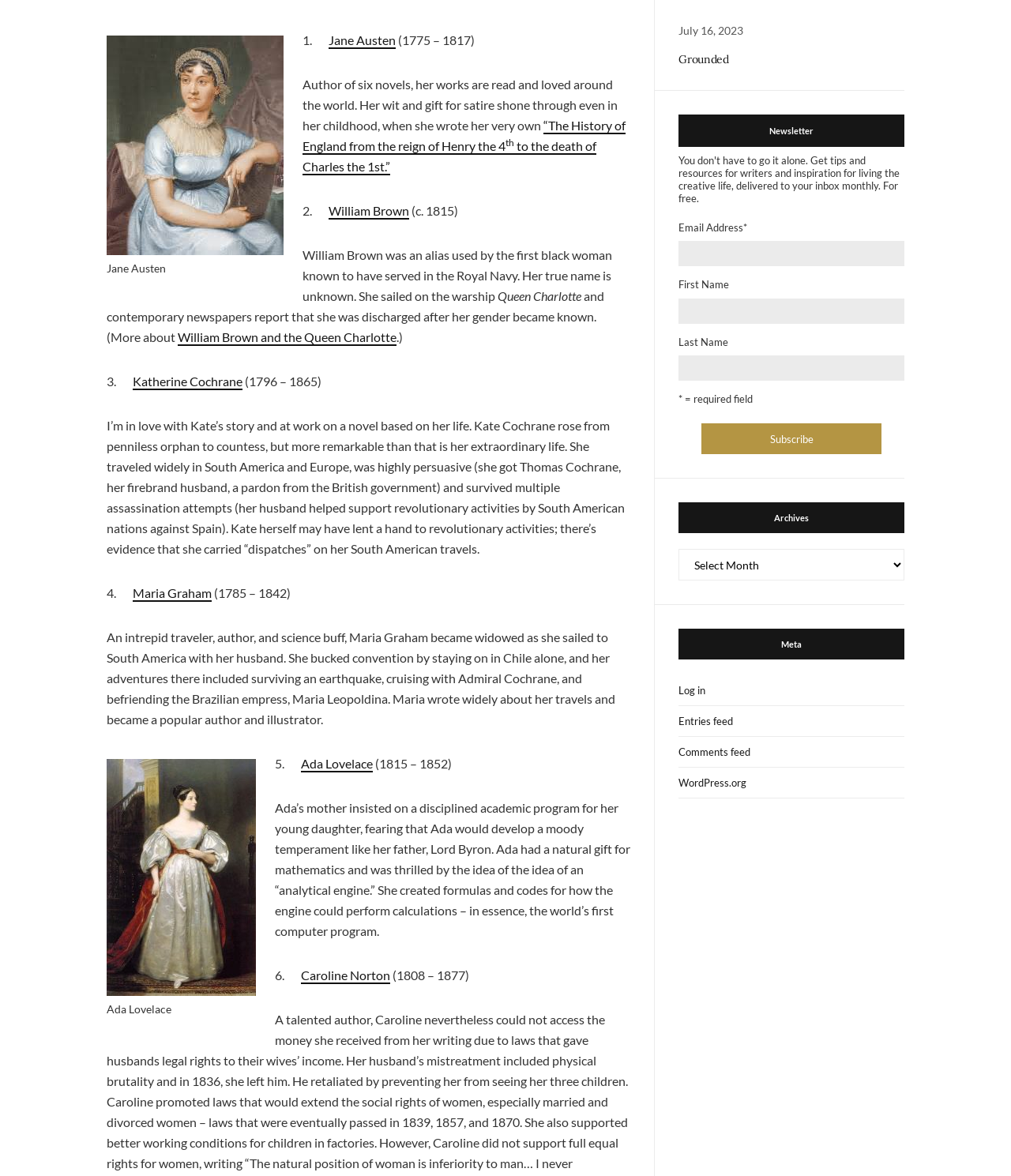Locate and provide the bounding box coordinates for the HTML element that matches this description: "Jane Austen".

[0.325, 0.027, 0.391, 0.042]